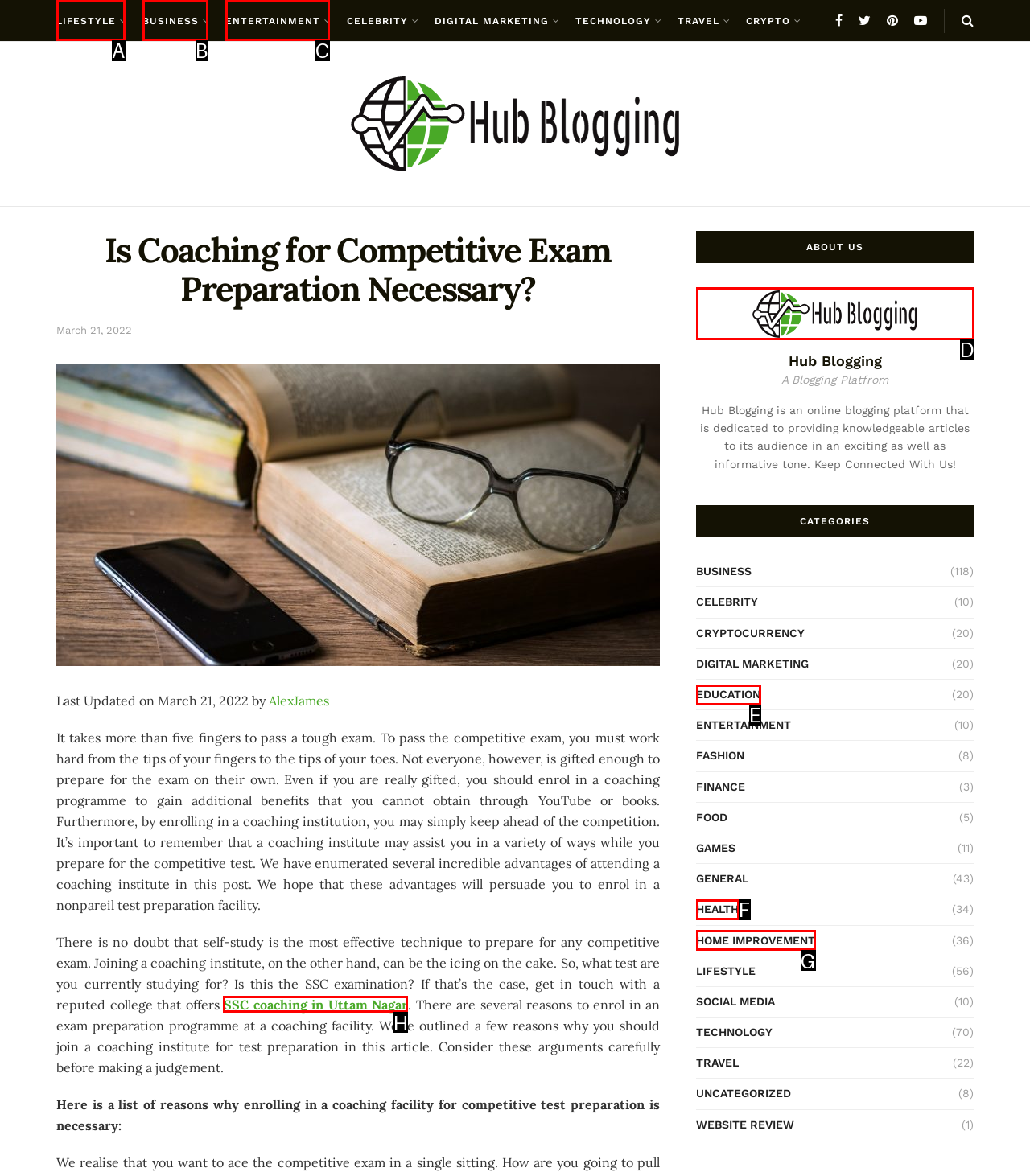Determine the right option to click to perform this task: Get in touch with a reputed college that offers 'SSC coaching in Uttam Nagar'
Answer with the correct letter from the given choices directly.

H